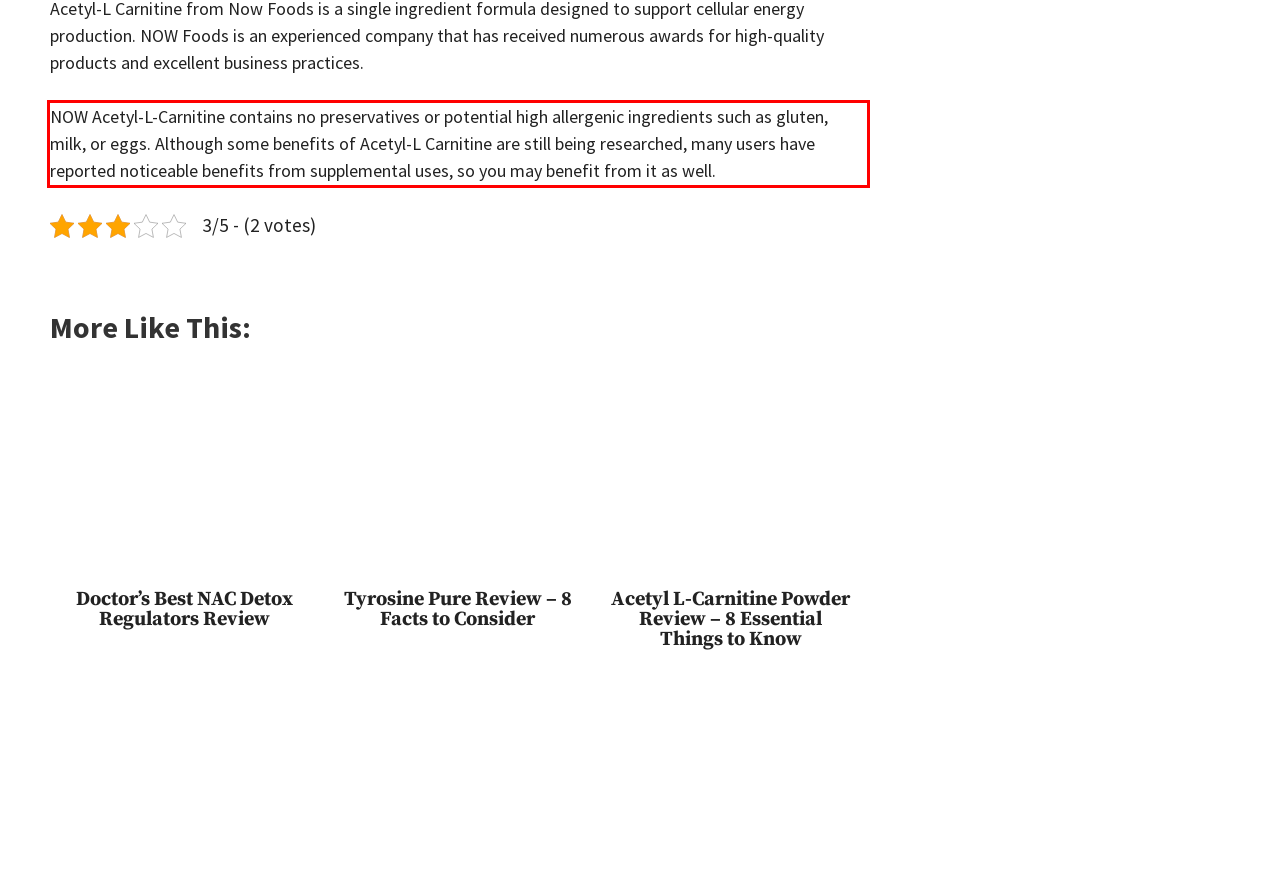Within the provided webpage screenshot, find the red rectangle bounding box and perform OCR to obtain the text content.

NOW Acetyl-L-Carnitine contains no preservatives or potential high allergenic ingredients such as gluten, milk, or eggs. Although some benefits of Acetyl-L Carnitine are still being researched, many users have reported noticeable benefits from supplemental uses, so you may benefit from it as well.